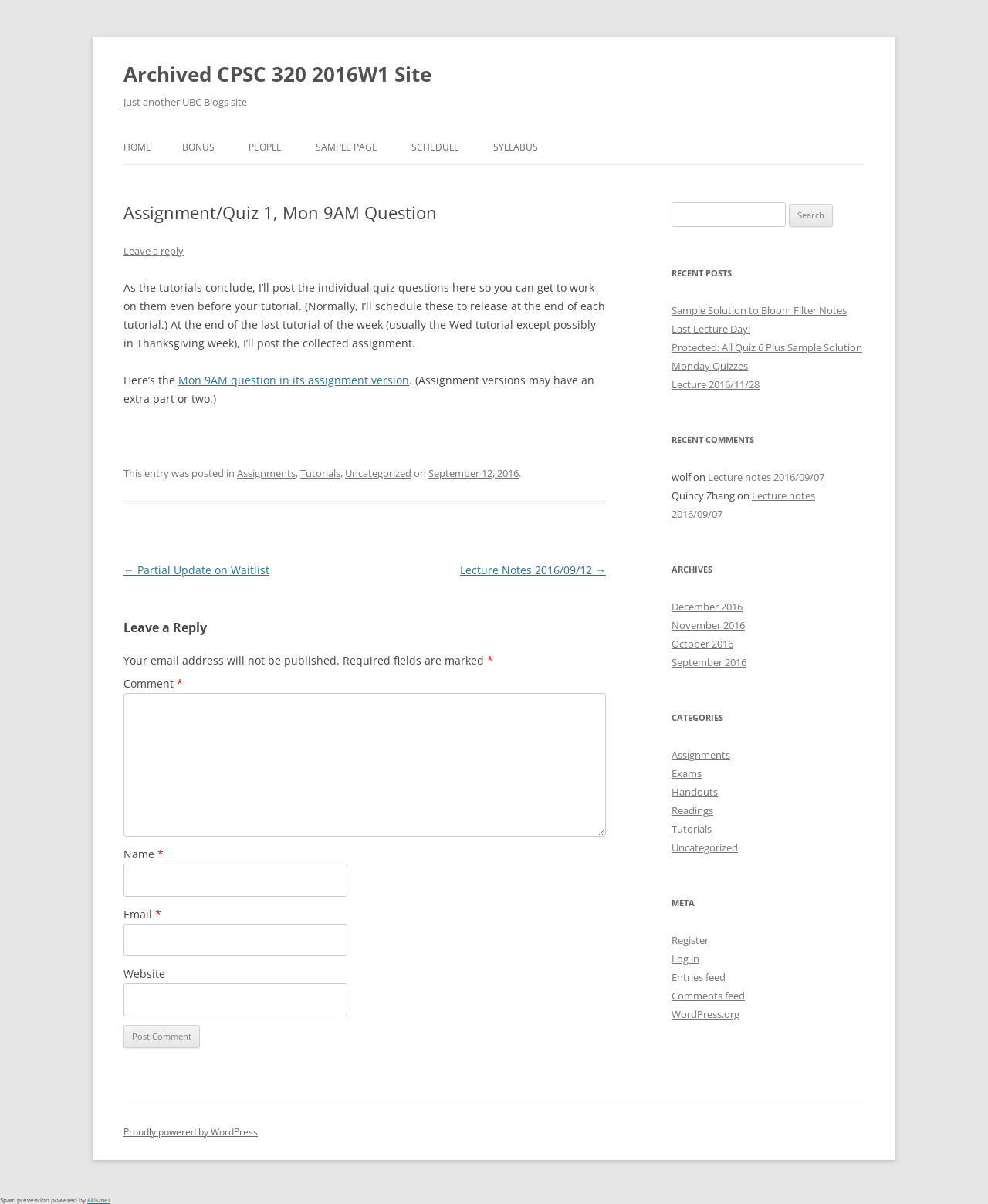Please identify the bounding box coordinates of the element that needs to be clicked to execute the following command: "Reply to the thread". Provide the bounding box using four float numbers between 0 and 1, formatted as [left, top, right, bottom].

None